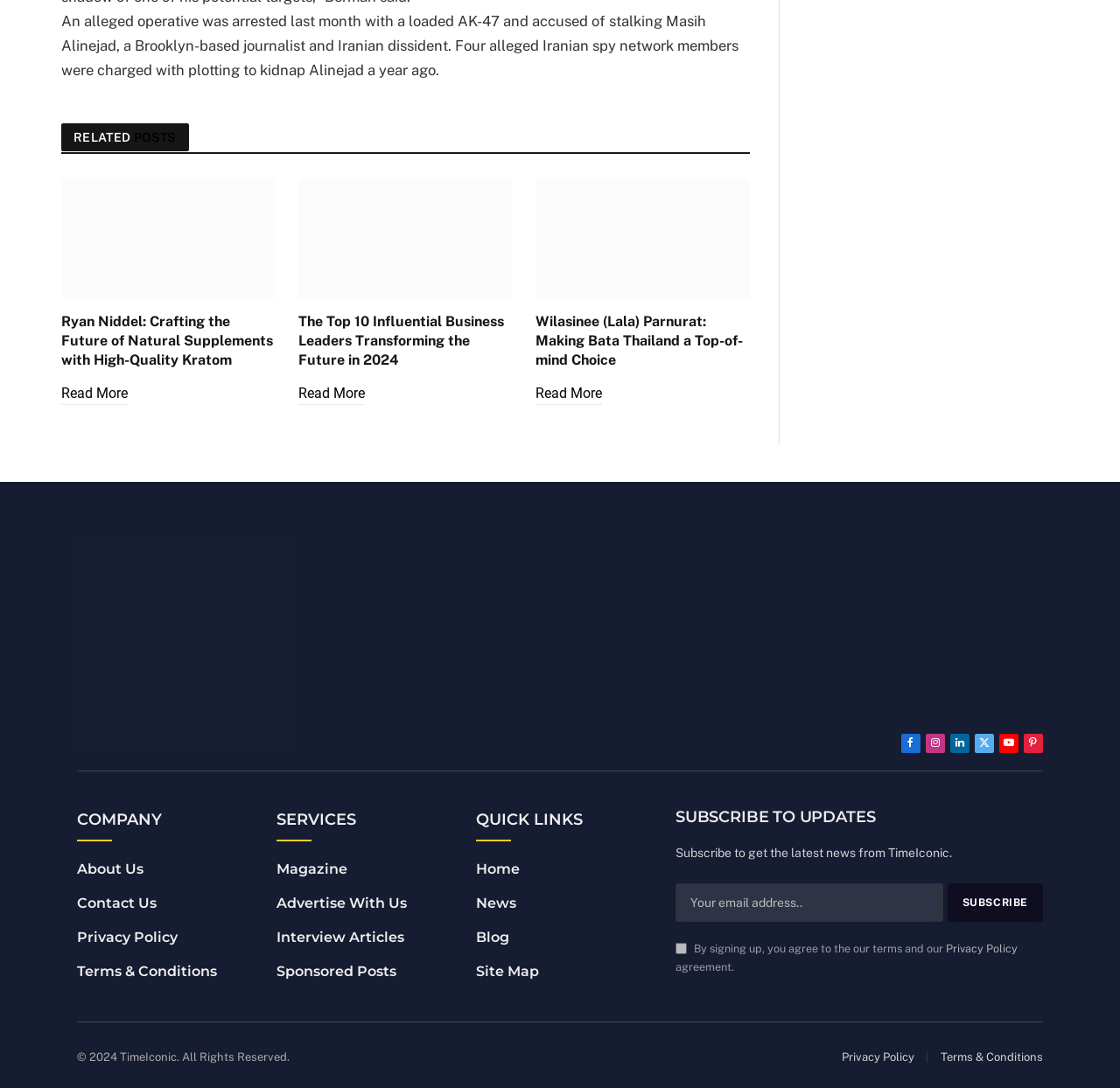How many links are present under 'QUICK LINKS'?
Craft a detailed and extensive response to the question.

There are four links present under the 'QUICK LINKS' heading, which are 'Home', 'News', 'Blog', and 'Site Map'.